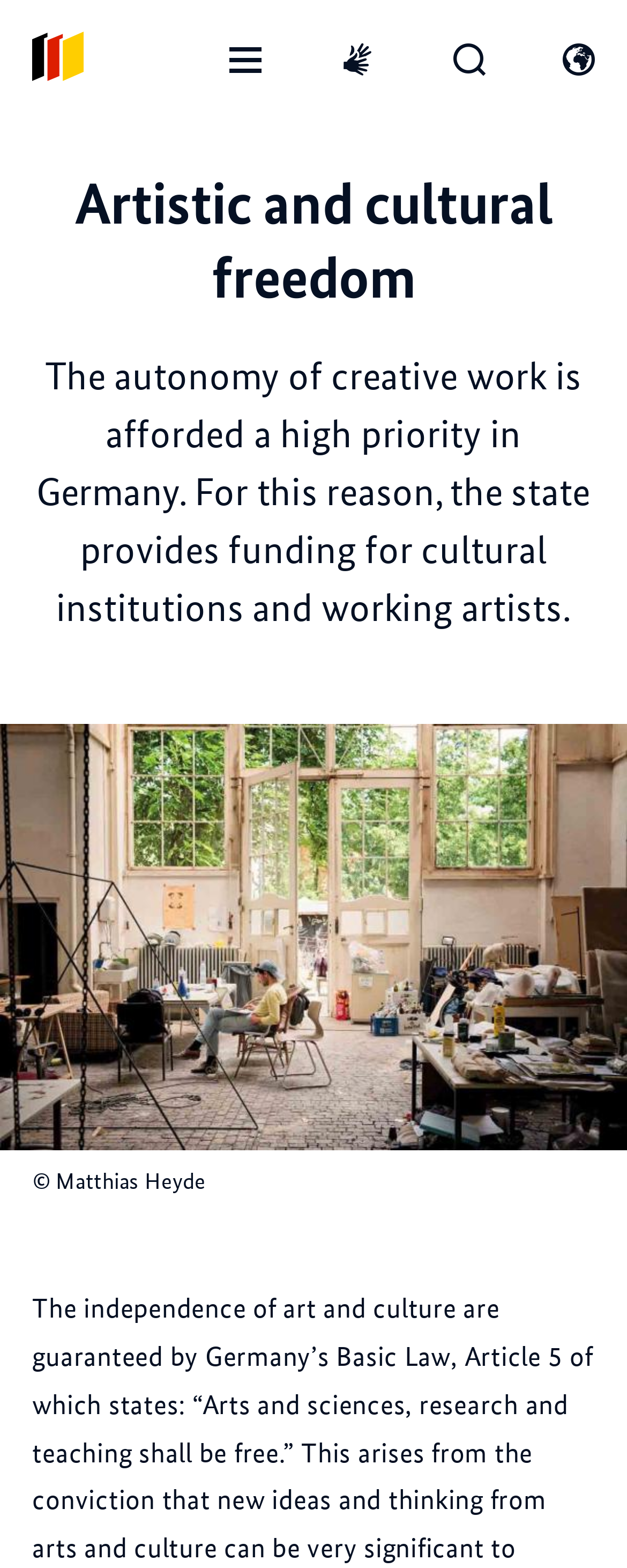Summarize the webpage with a detailed and informative caption.

The webpage is about artistic and cultural freedom in Germany, with a focus on the country's support for creative work. At the top left of the page, there is a link to the "Home" page, accompanied by a small image. To the right of this, there are three more links: "Open menu", "International sign language", and "Open search form", followed by "Open language switch". 

Below these links, there is a heading that reads "Artistic and cultural freedom". Underneath this heading, a paragraph of text explains that Germany prioritizes the autonomy of creative work and provides funding for cultural institutions and working artists. 

Taking up most of the page is a large figure, which appears to be an image of a studio, accompanied by a caption. At the bottom of the page, there is a footer section with a copyright notice, "© Matthias Heyde".